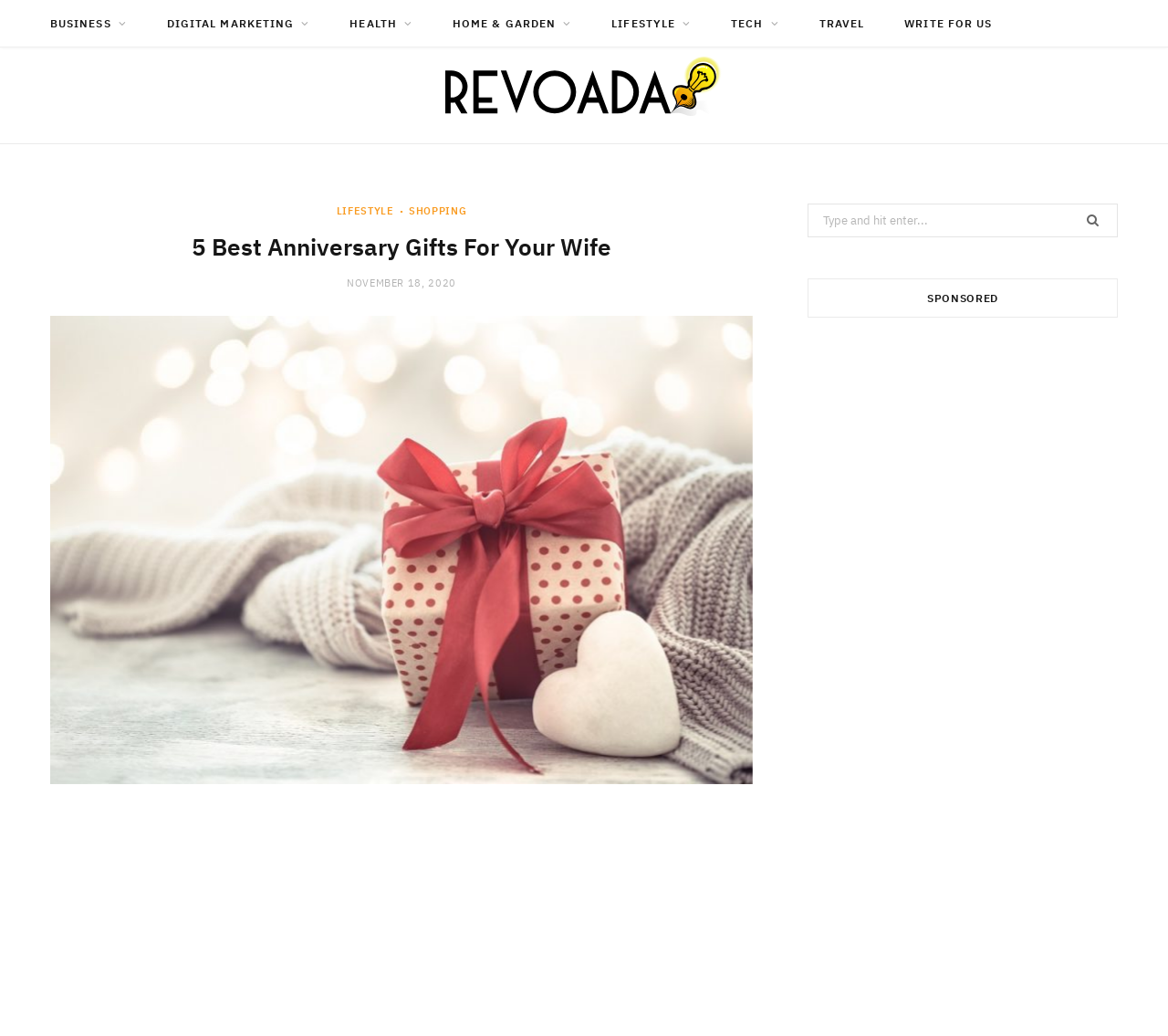Indicate the bounding box coordinates of the clickable region to achieve the following instruction: "read the article about 5 Best Anniversary Gifts For Your Wife."

[0.043, 0.222, 0.645, 0.253]